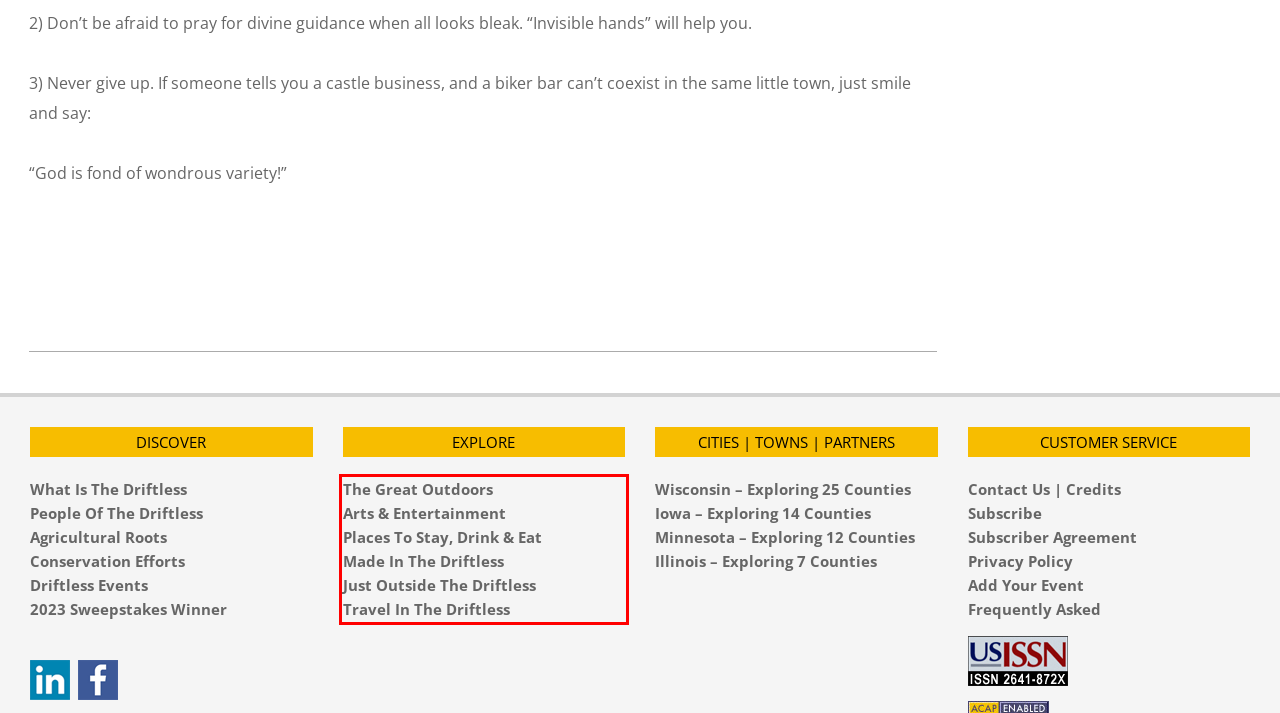You are looking at a screenshot of a webpage with a red rectangle bounding box. Use OCR to identify and extract the text content found inside this red bounding box.

The Great Outdoors Arts & Entertainment Places To Stay, Drink & Eat Made In The Driftless Just Outside The Driftless Travel In The Driftless